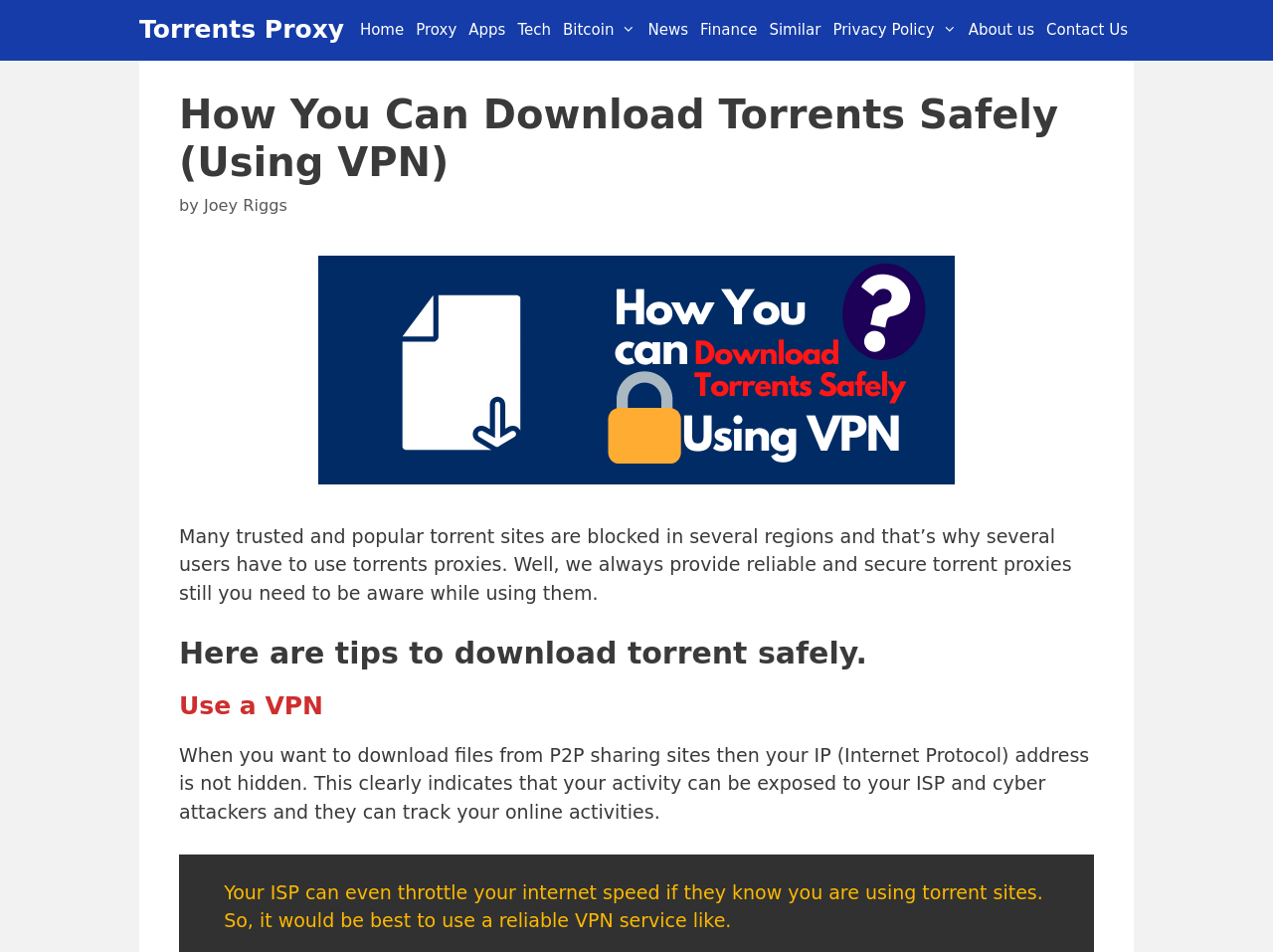Determine the bounding box coordinates for the area that should be clicked to carry out the following instruction: "Read the article by Joey Riggs".

[0.16, 0.205, 0.226, 0.225]